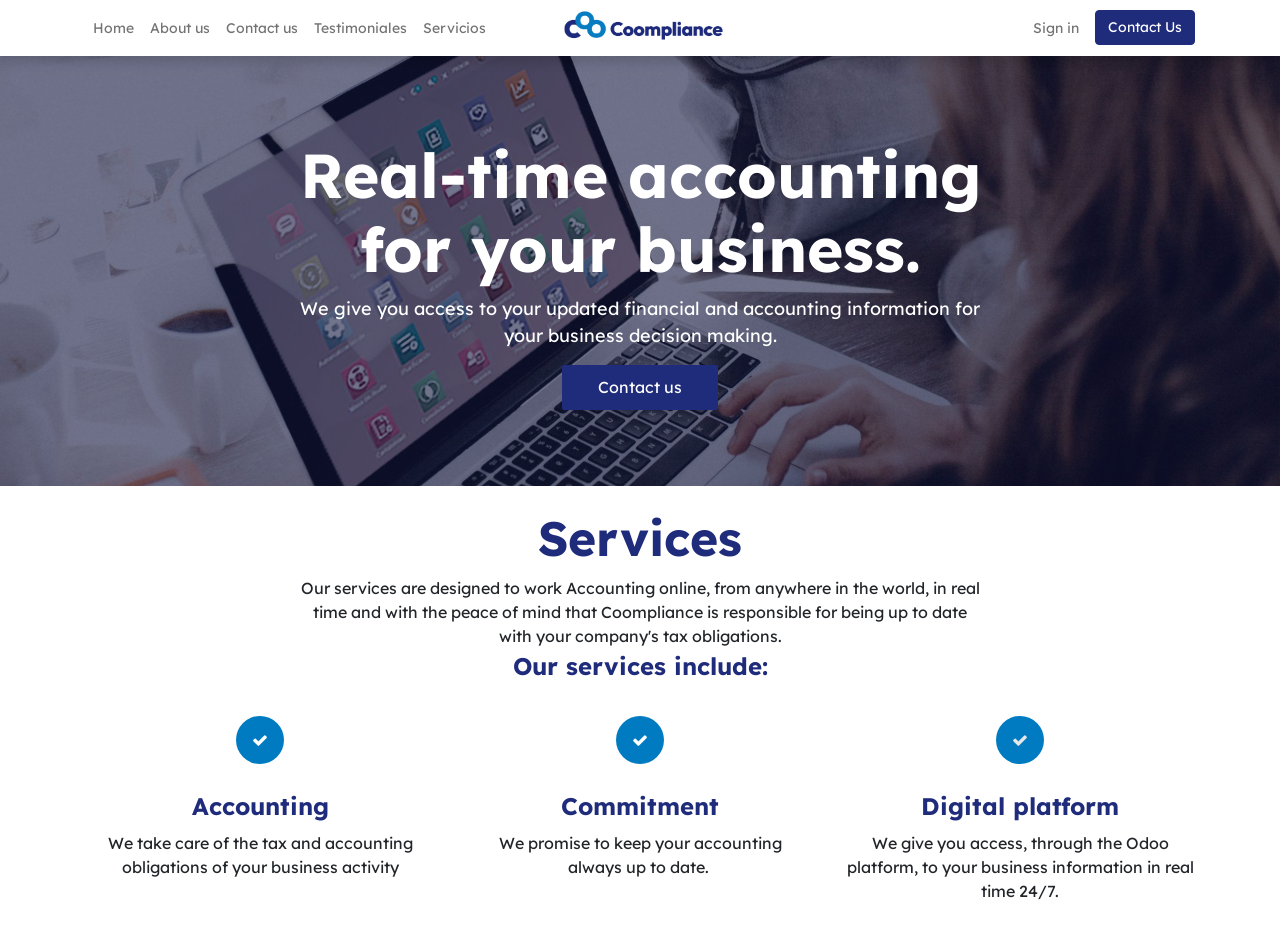Locate the primary headline on the webpage and provide its text.

Real-time accounting for your business.
